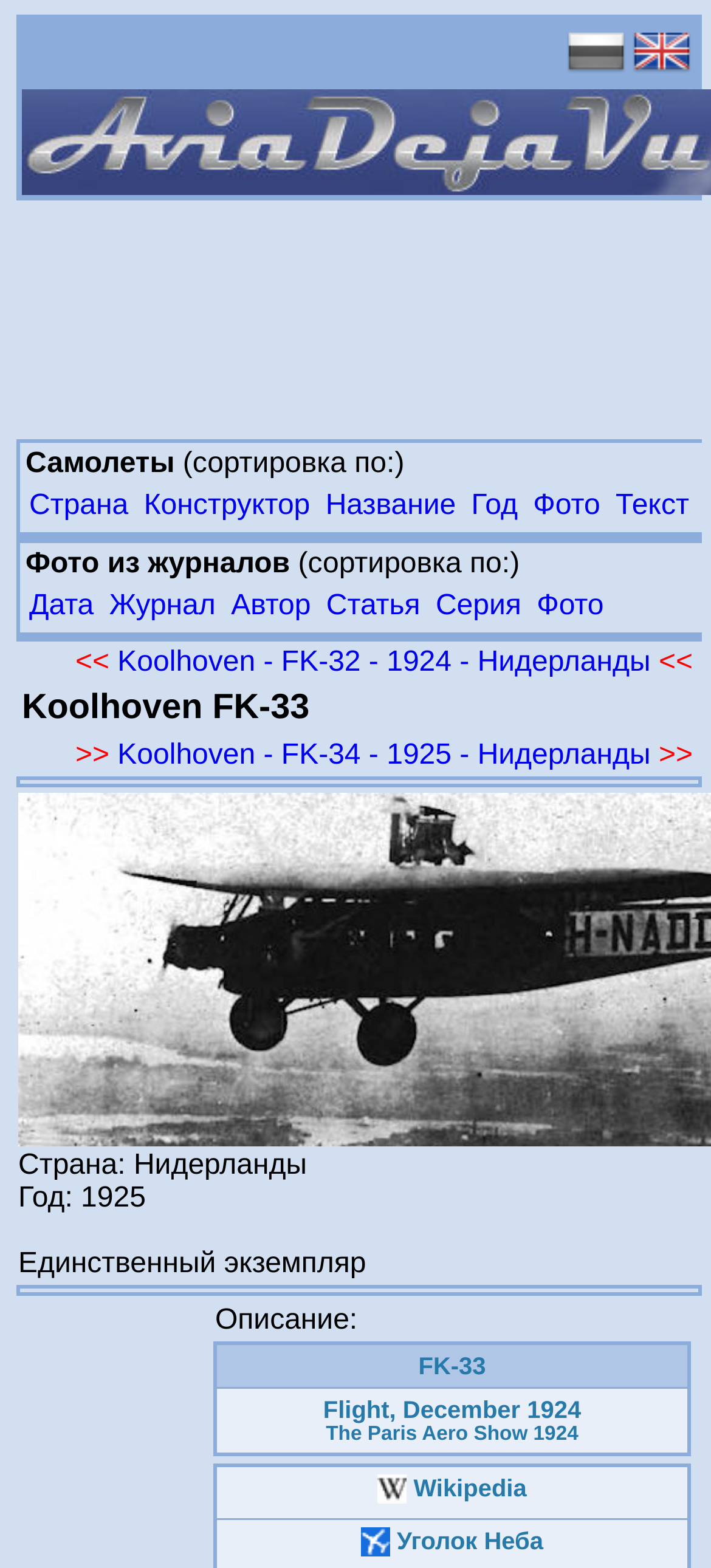Please identify the bounding box coordinates of where to click in order to follow the instruction: "View photo".

[0.75, 0.313, 0.844, 0.332]